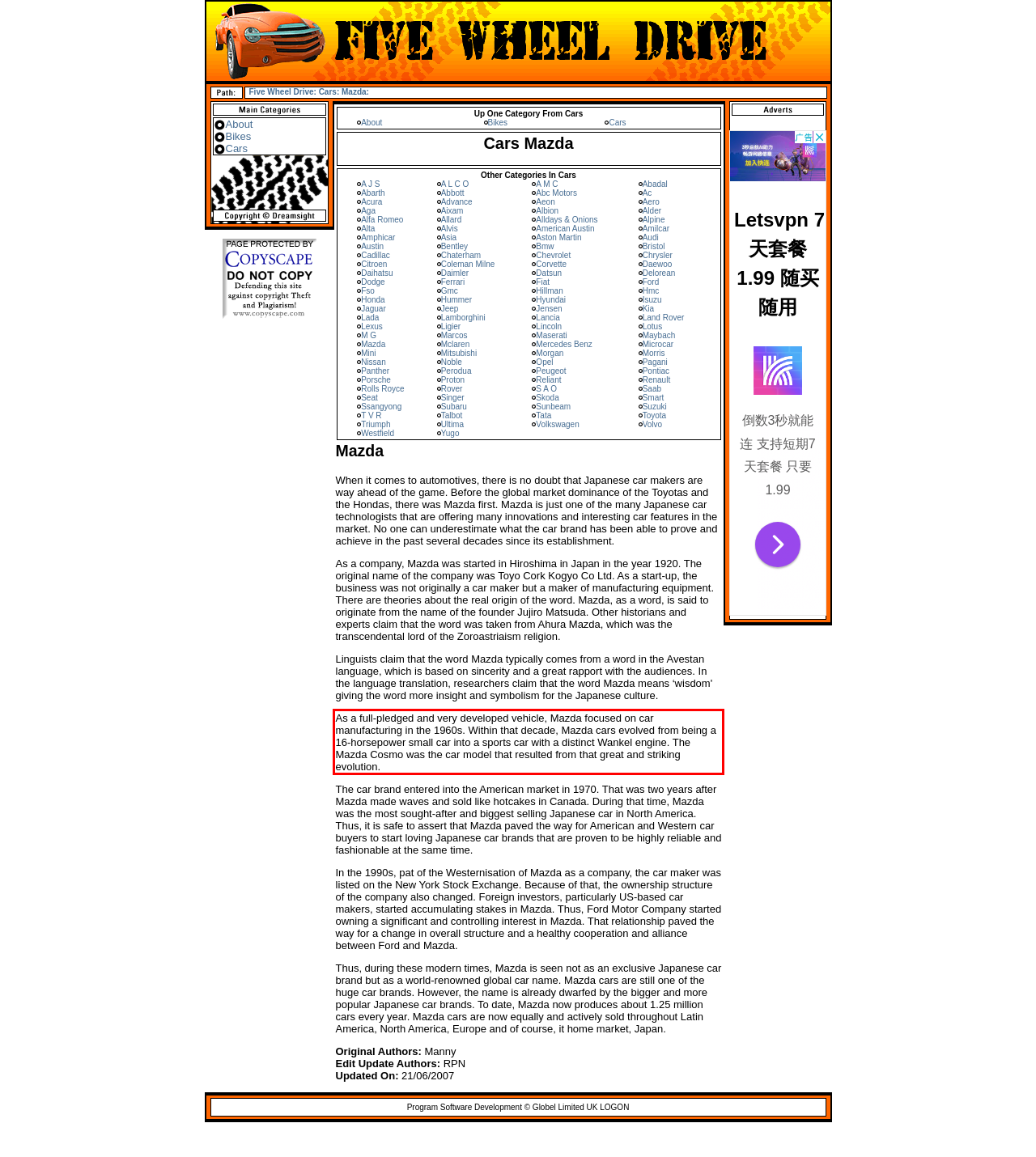The screenshot you have been given contains a UI element surrounded by a red rectangle. Use OCR to read and extract the text inside this red rectangle.

As a full-pledged and very developed vehicle, Mazda focused on car manufacturing in the 1960s. Within that decade, Mazda cars evolved from being a 16-horsepower small car into a sports car with a distinct Wankel engine. The Mazda Cosmo was the car model that resulted from that great and striking evolution.